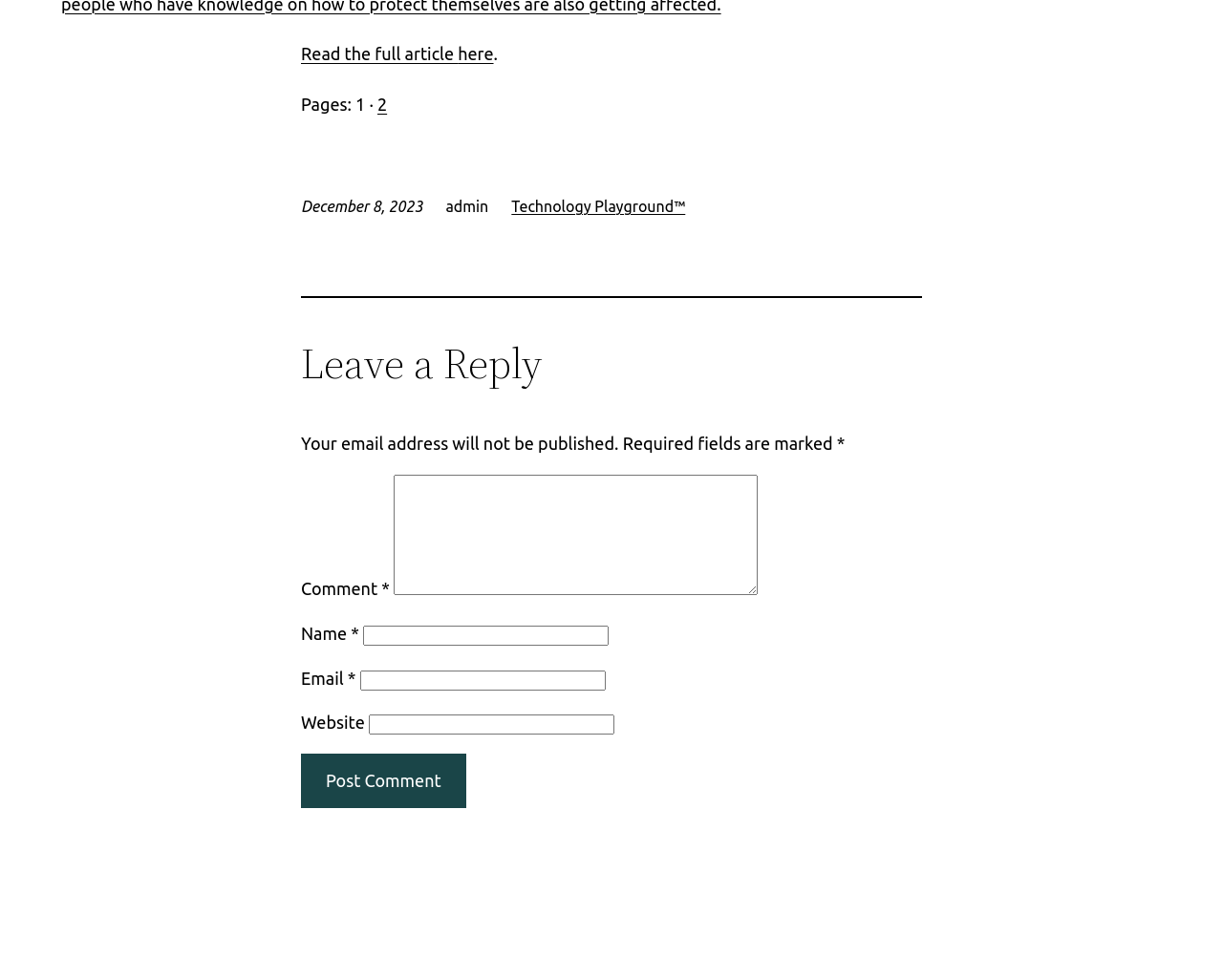Based on the image, please respond to the question with as much detail as possible:
What is the name of the website?

I determined the name of the website by looking at the 'Technology Playground™' link, which is located below the article date.